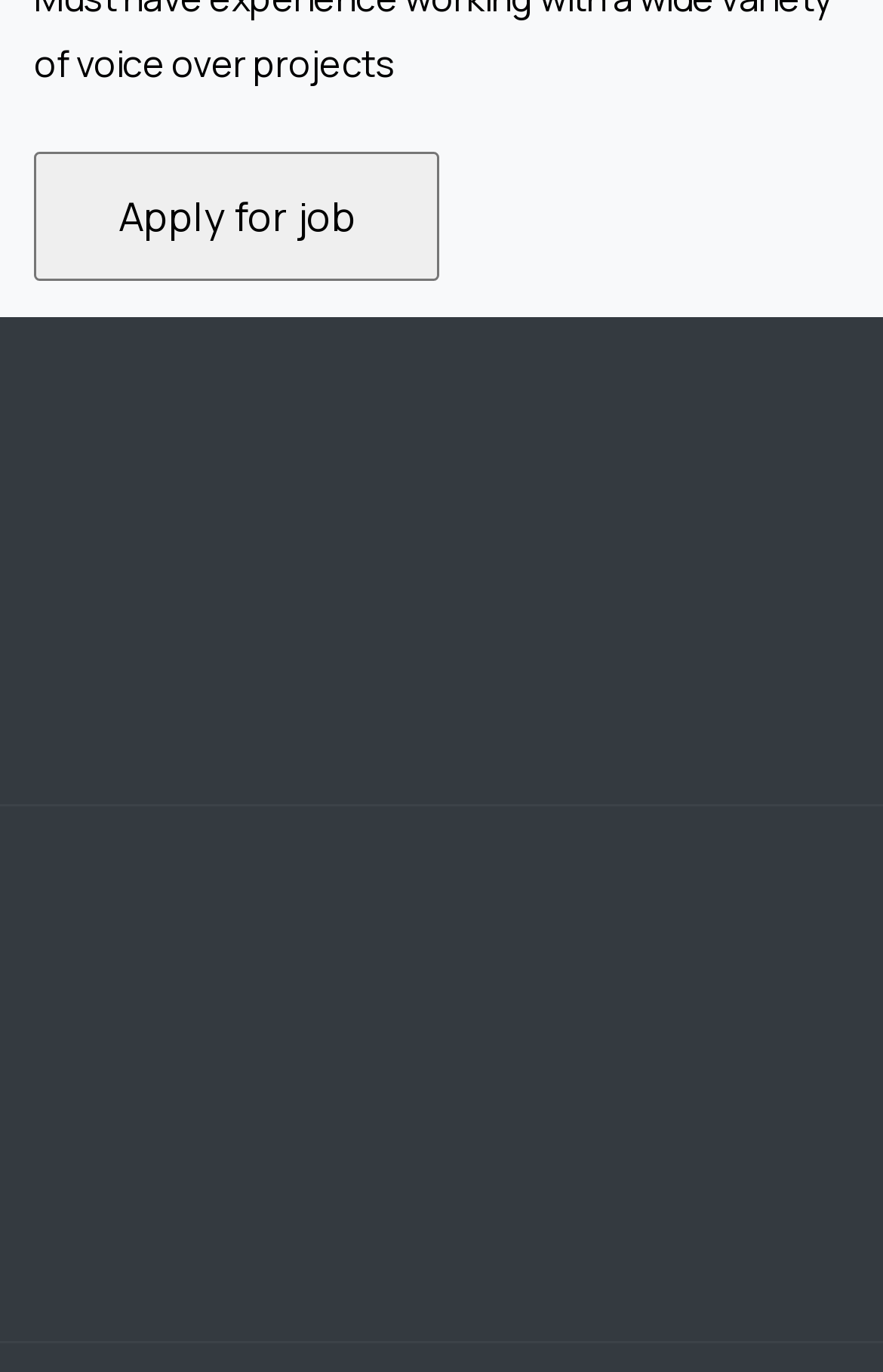Answer the question briefly using a single word or phrase: 
What is the position of the 'Apply for job' button?

Top-left